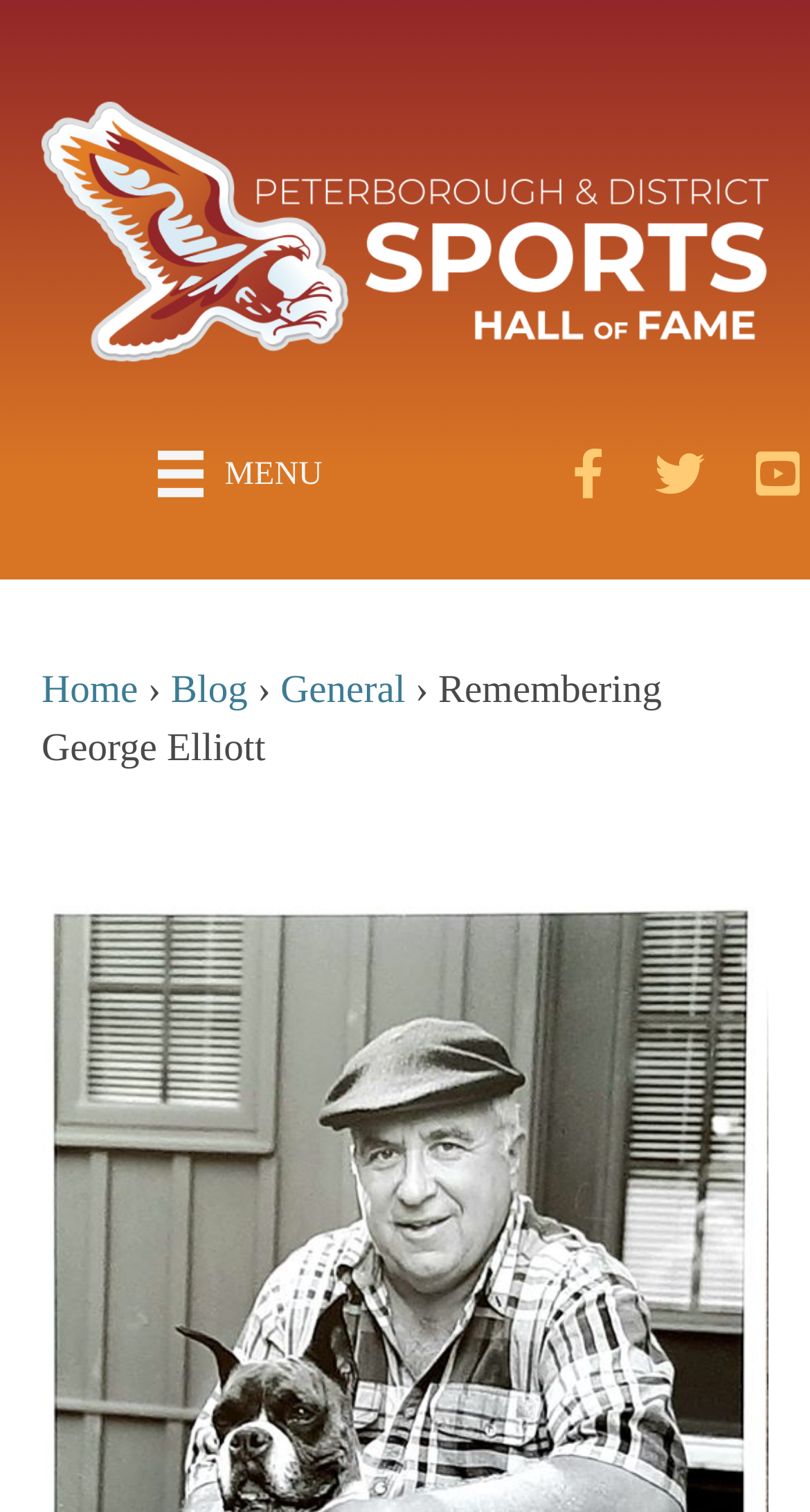Give a one-word or phrase response to the following question: How many menu items are visible on the webpage?

3